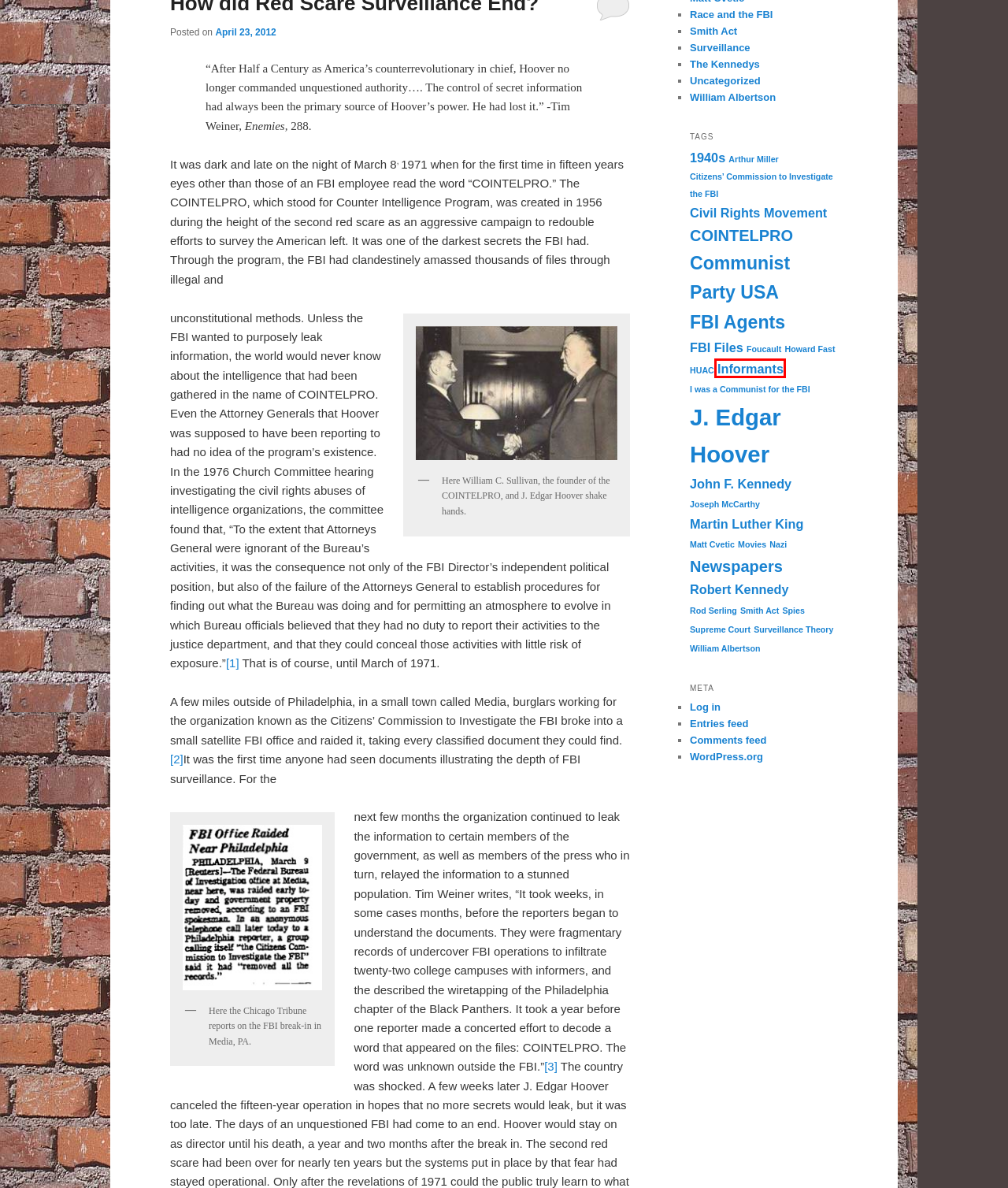Observe the provided screenshot of a webpage that has a red rectangle bounding box. Determine the webpage description that best matches the new webpage after clicking the element inside the red bounding box. Here are the candidates:
A. Blog Tool, Publishing Platform, and CMS – WordPress.org
B. FBI Agents | Visions of Red
C. Joseph McCarthy | Visions of Red
D. Informants | Visions of Red
E. John F. Kennedy | Visions of Red
F. Martin Luther King | Visions of Red
G. Arthur Miller | Visions of Red
H. Smith Act | Visions of Red

D